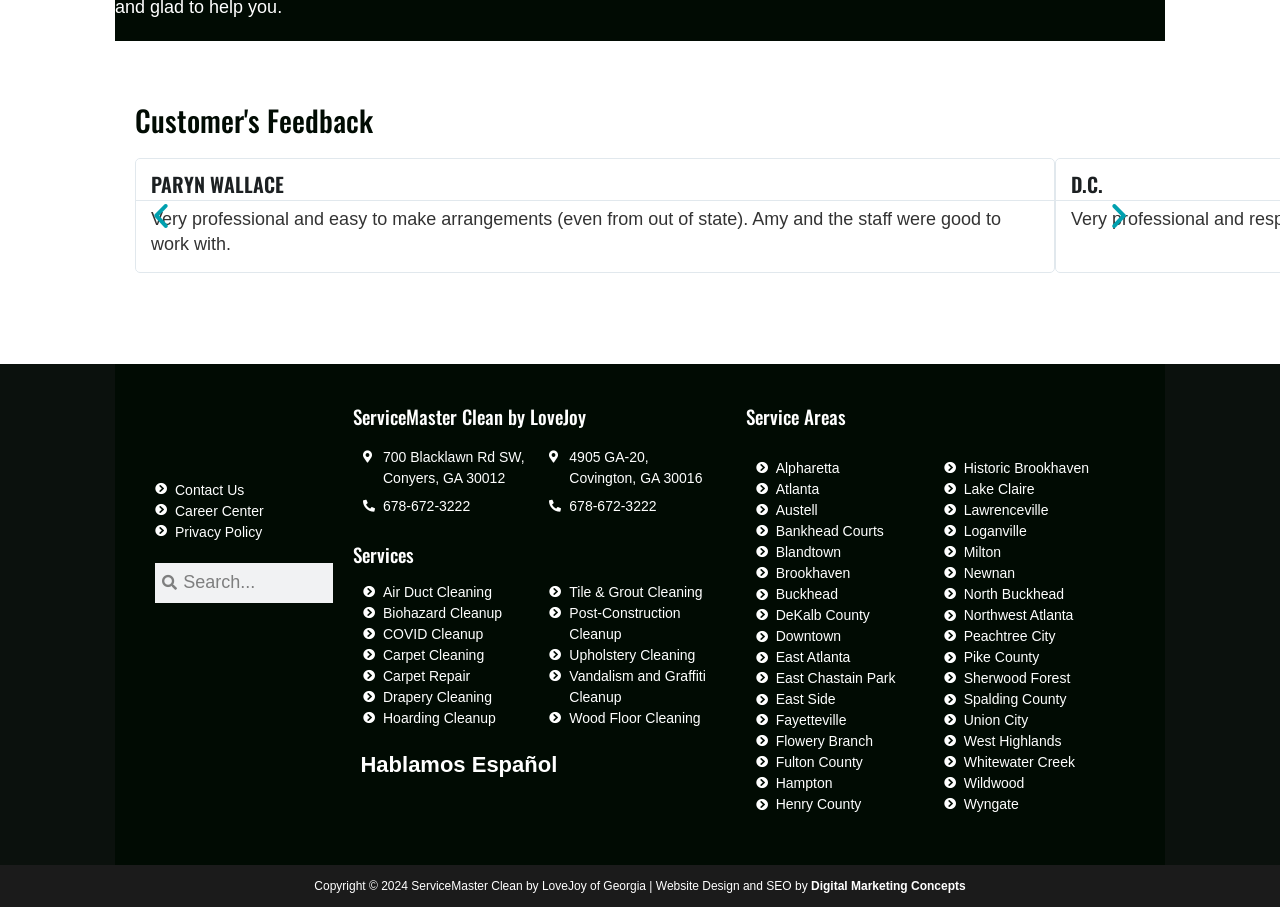Could you specify the bounding box coordinates for the clickable section to complete the following instruction: "View services"?

[0.284, 0.642, 0.414, 0.665]